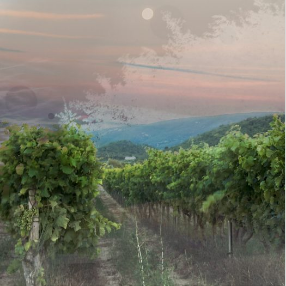What is visible in the distance above the hills?
Using the image, provide a concise answer in one word or a short phrase.

The moon